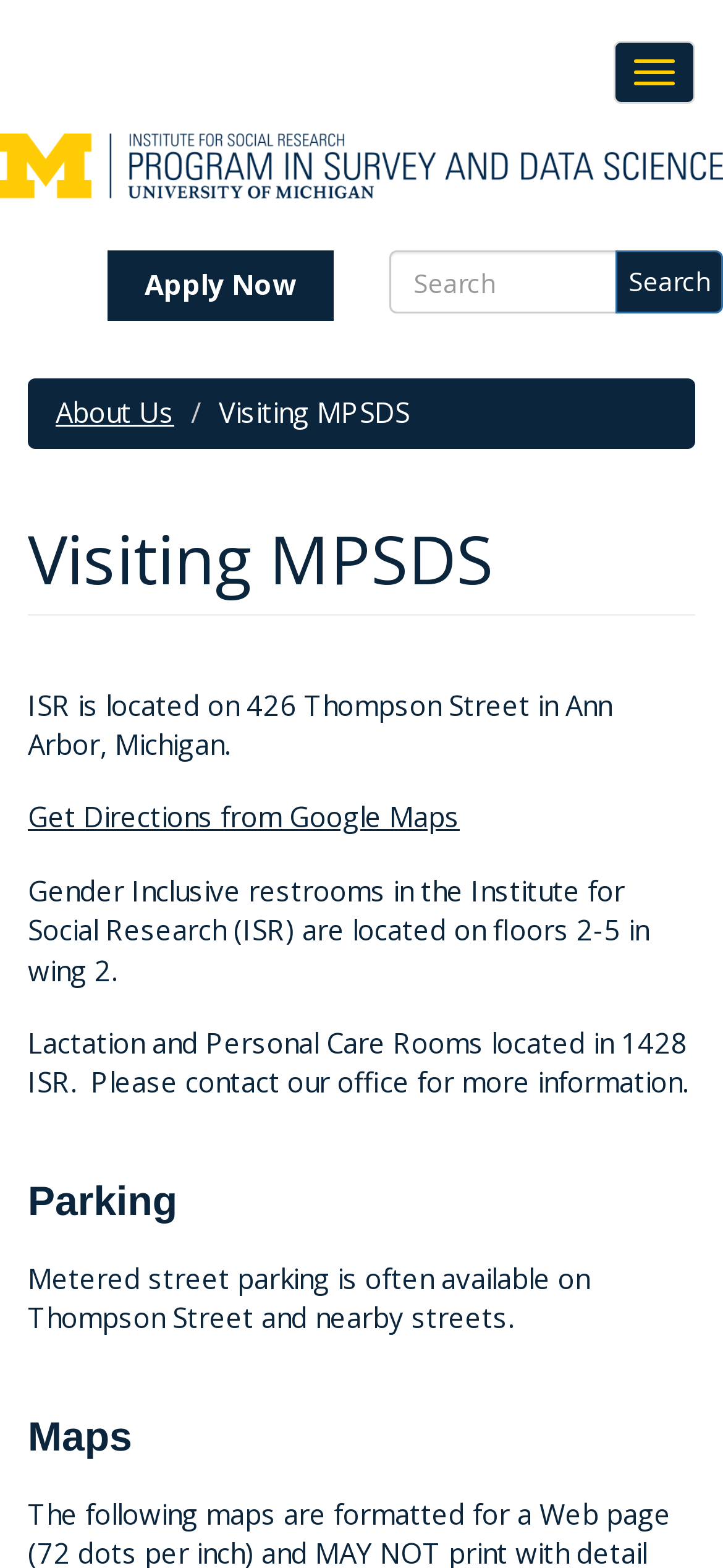What is the purpose of the 'Get Directions from Google Maps' link?
Answer the question with a single word or phrase by looking at the picture.

To get directions